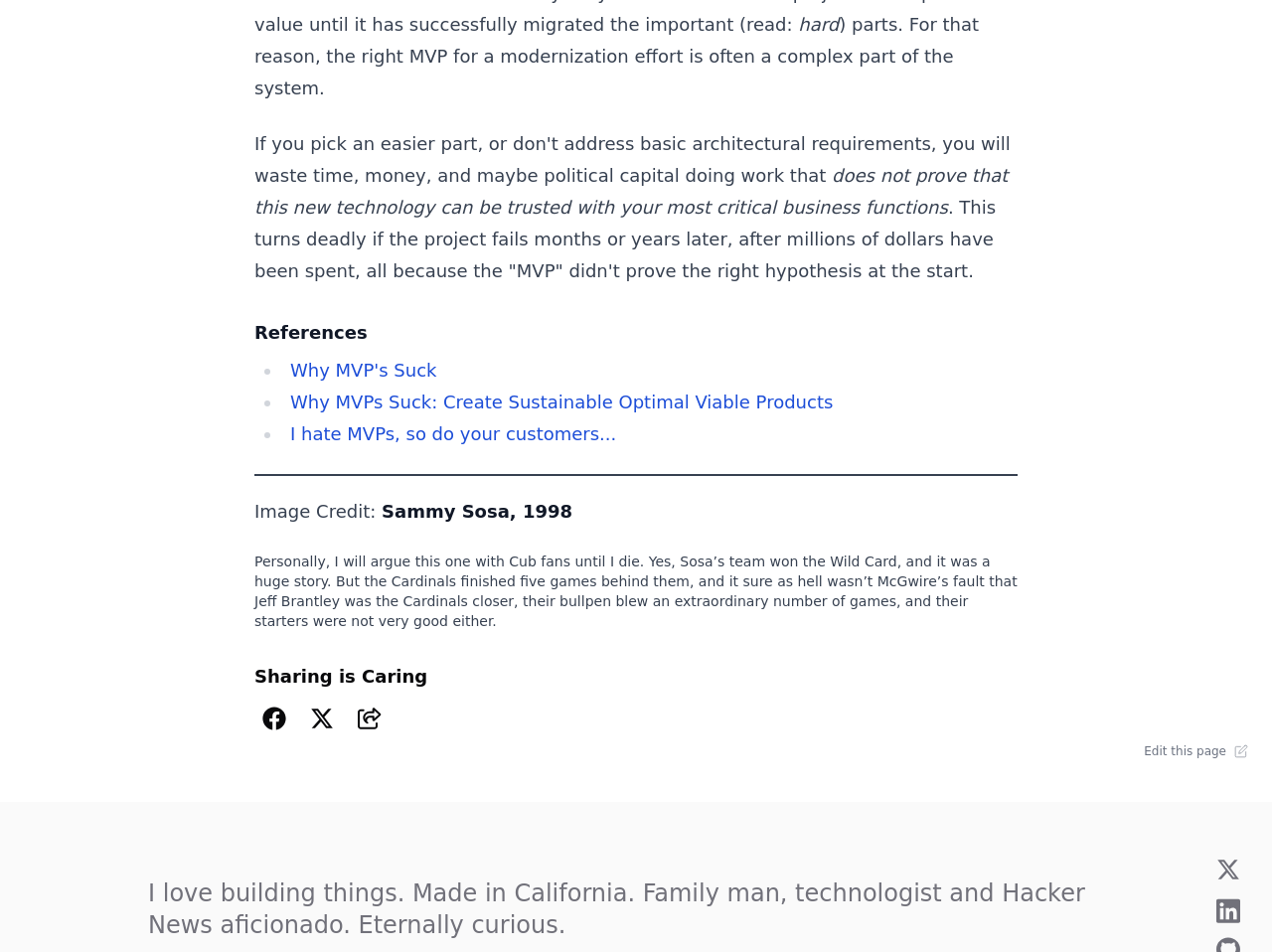Specify the bounding box coordinates of the area to click in order to execute this command: 'Share this blog everywhere'. The coordinates should consist of four float numbers ranging from 0 to 1, and should be formatted as [left, top, right, bottom].

[0.275, 0.734, 0.306, 0.776]